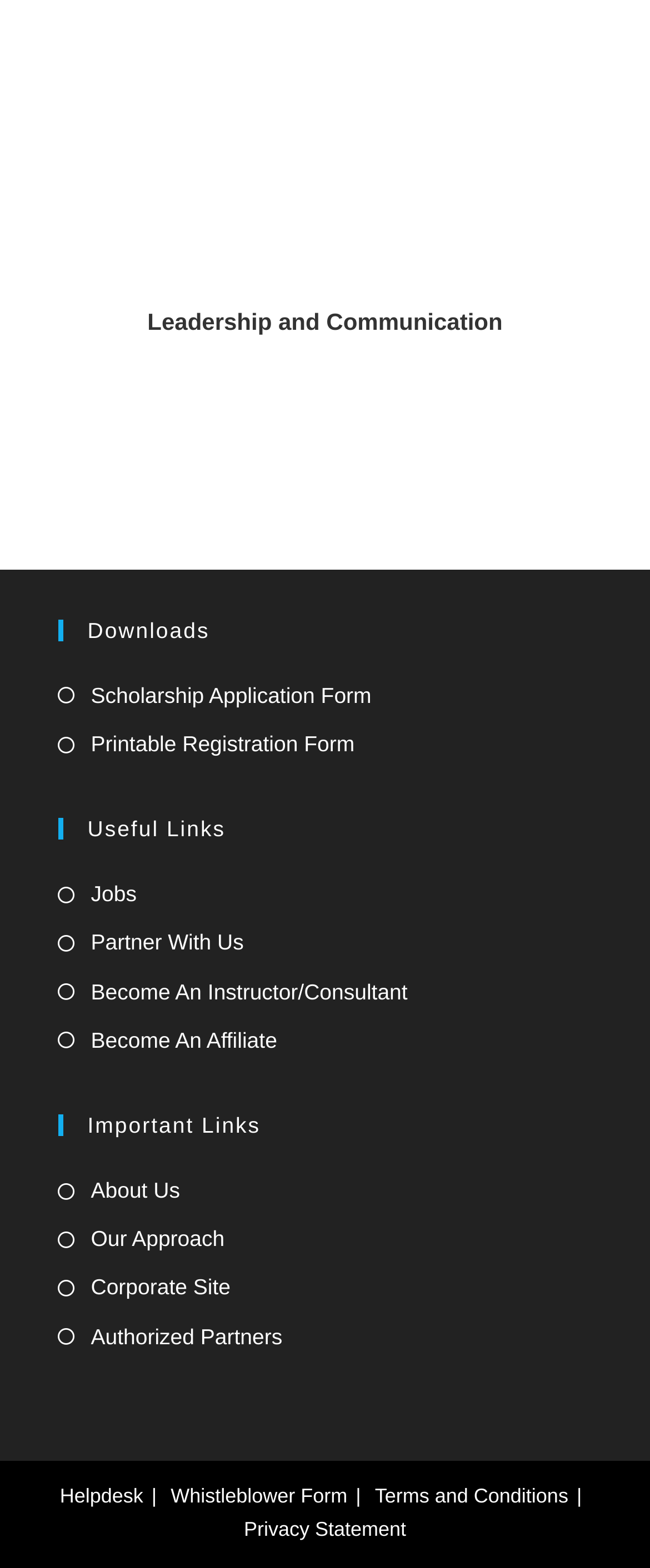What is the last item in the 'Important Links' section?
Please provide a full and detailed response to the question.

I looked at the 'Important Links' section and found the last item, which is a link labeled 'Whistleblower Form'.